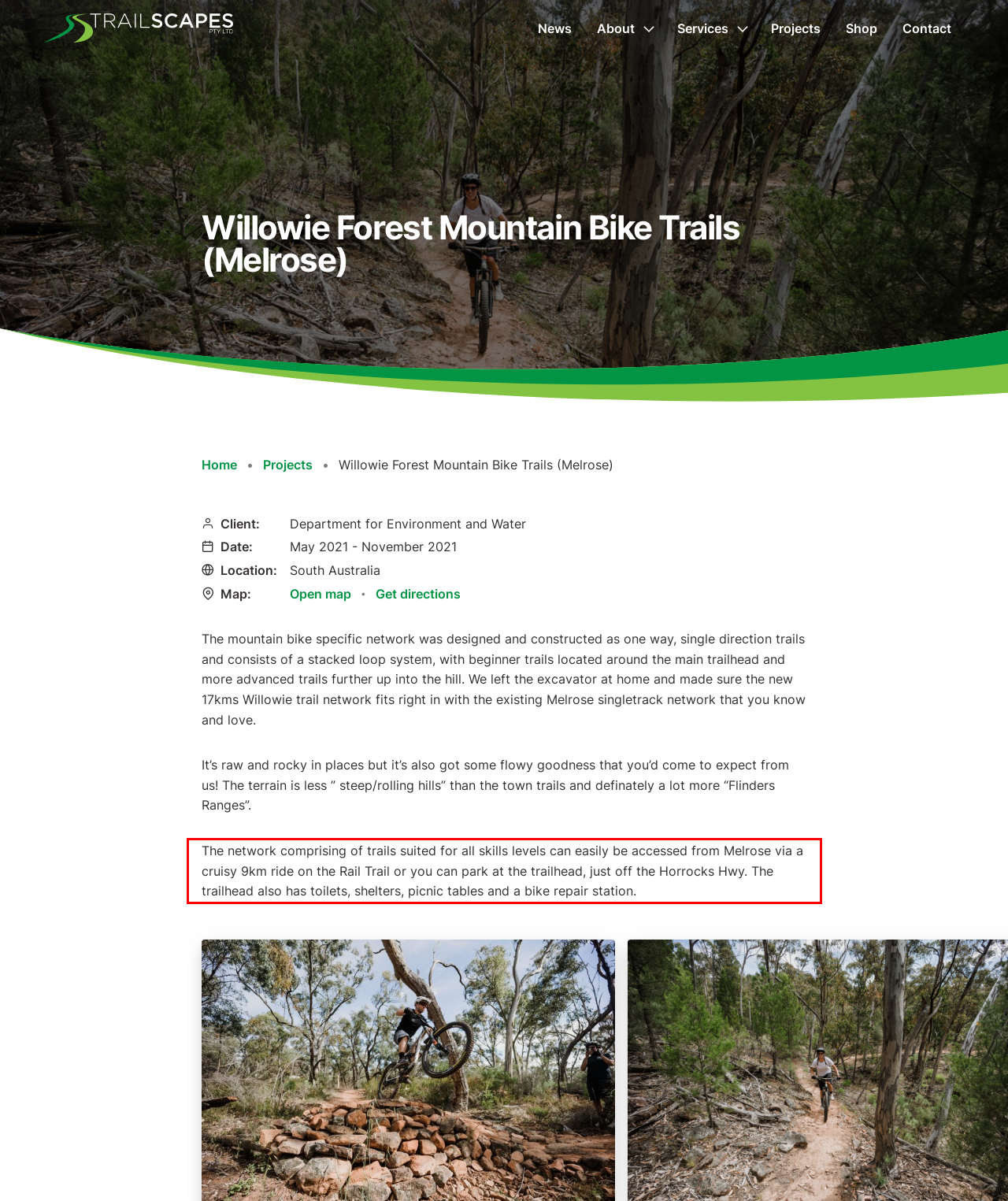You are given a screenshot with a red rectangle. Identify and extract the text within this red bounding box using OCR.

The network comprising of trails suited for all skills levels can easily be accessed from Melrose via a cruisy 9km ride on the Rail Trail or you can park at the trailhead, just off the Horrocks Hwy. The trailhead also has toilets, shelters, picnic tables and a bike repair station.